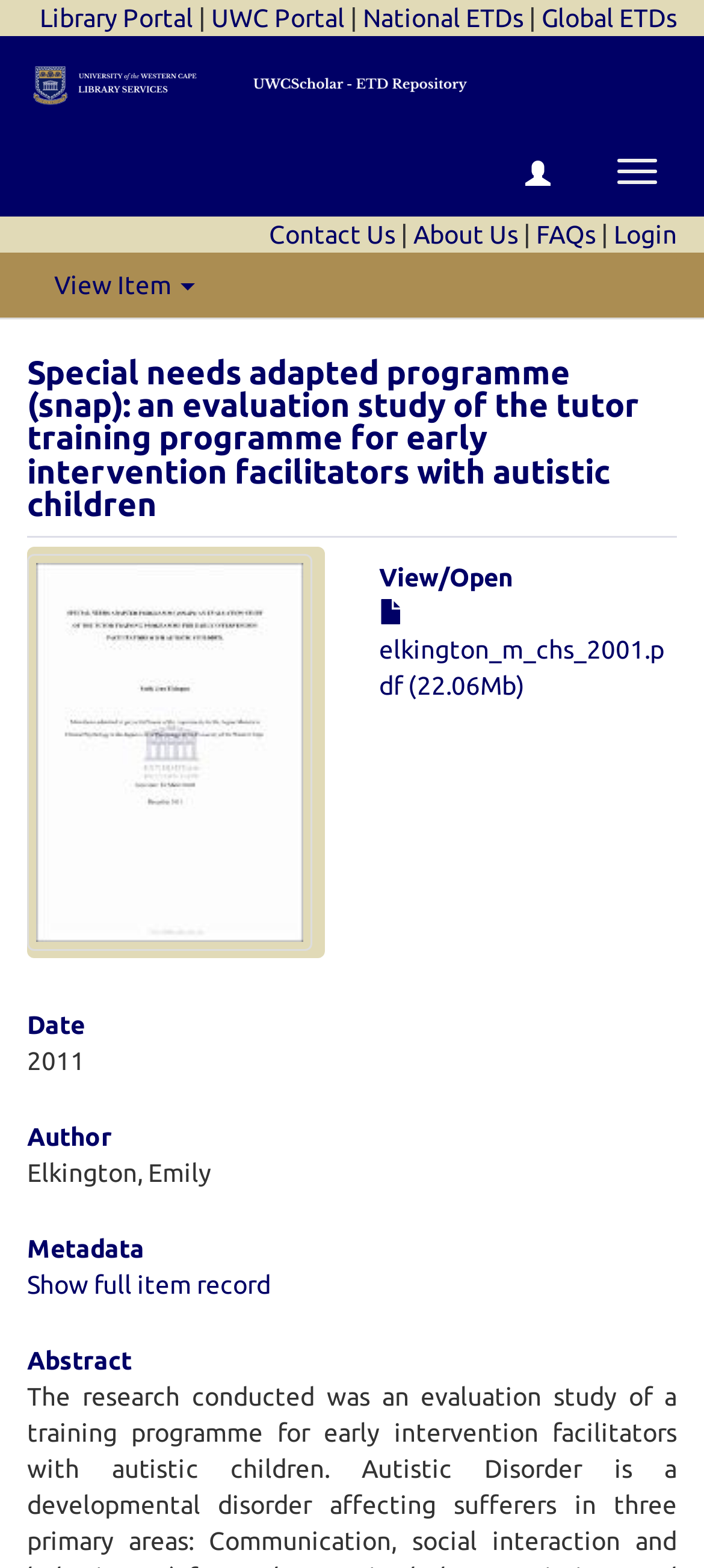Utilize the information from the image to answer the question in detail:
What is the date of the item?

I searched for the date information and found the text '2011' under the 'Date' heading.